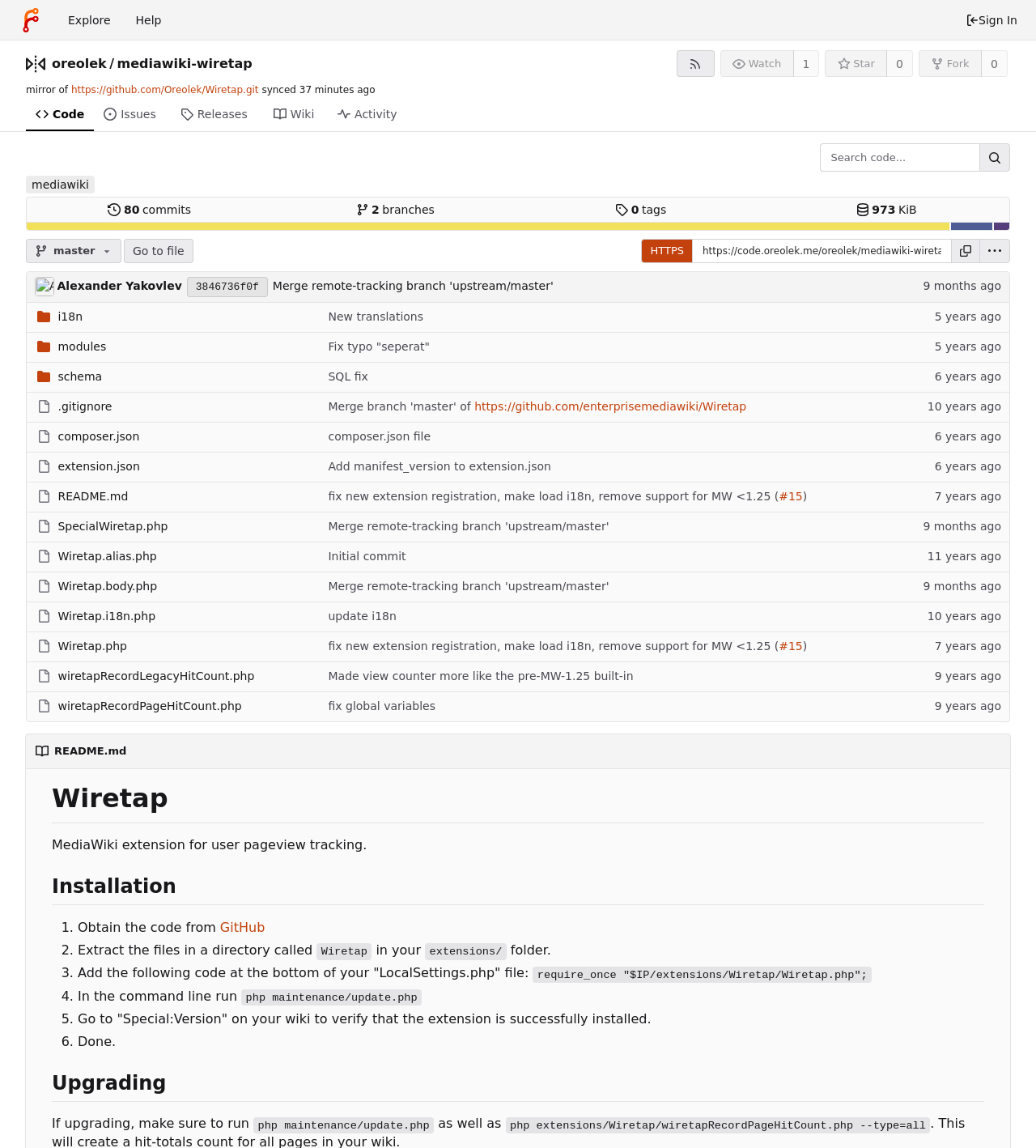Could you highlight the region that needs to be clicked to execute the instruction: "Copy URL"?

[0.918, 0.208, 0.946, 0.229]